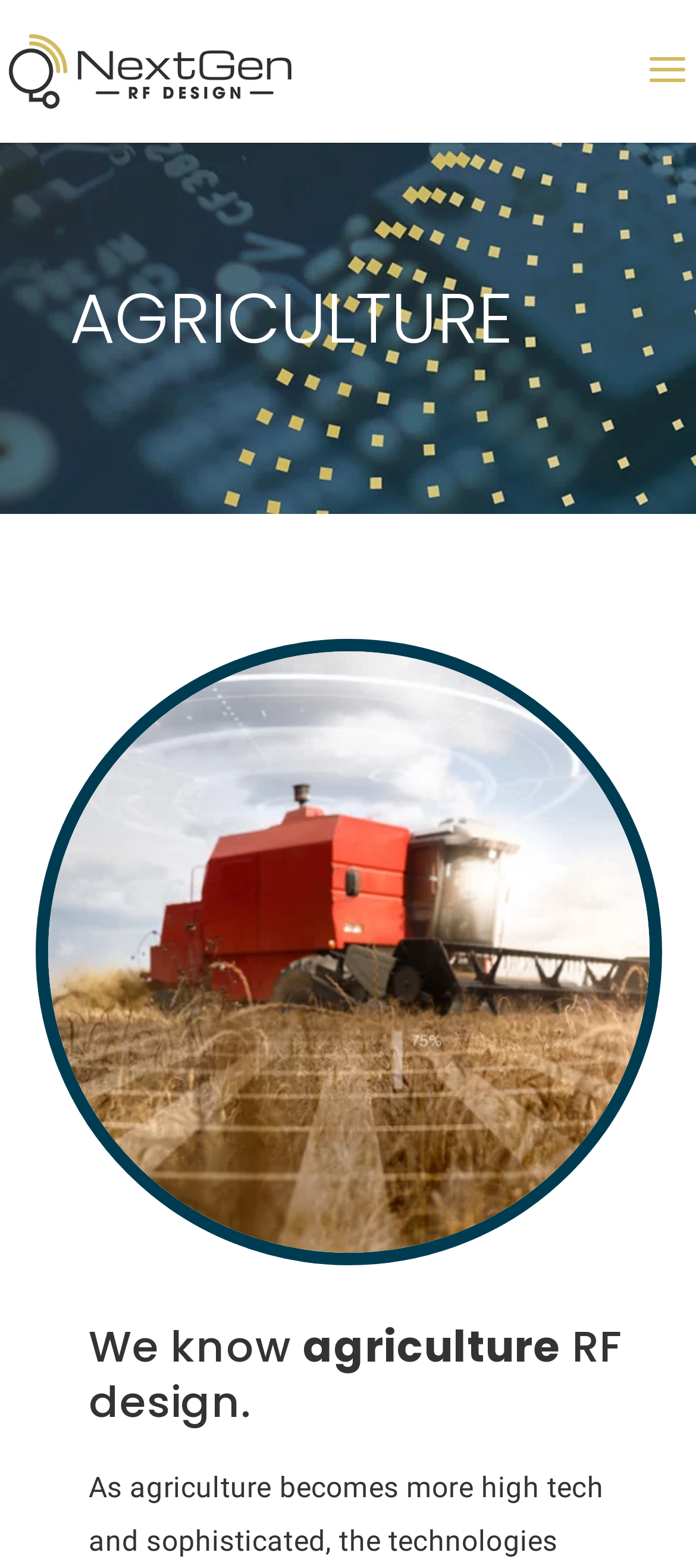Construct a comprehensive caption that outlines the webpage's structure and content.

The webpage is about Agriculture and is related to NextGen RF Design, Inc. At the top left, there is a link and an image, both with the text "NextGen RF Design, Inc.". Below this, there is a large heading that reads "AGRICULTURE", taking up most of the width of the page. 

To the right of the heading, there is a large image that occupies a significant portion of the page. Below the heading, there are three lines of text. The first line starts with "We know", the second line reads "agriculture", and the third line ends with "RF design.". These lines of text are positioned relatively close to each other, with the first and third lines being shorter than the second line.